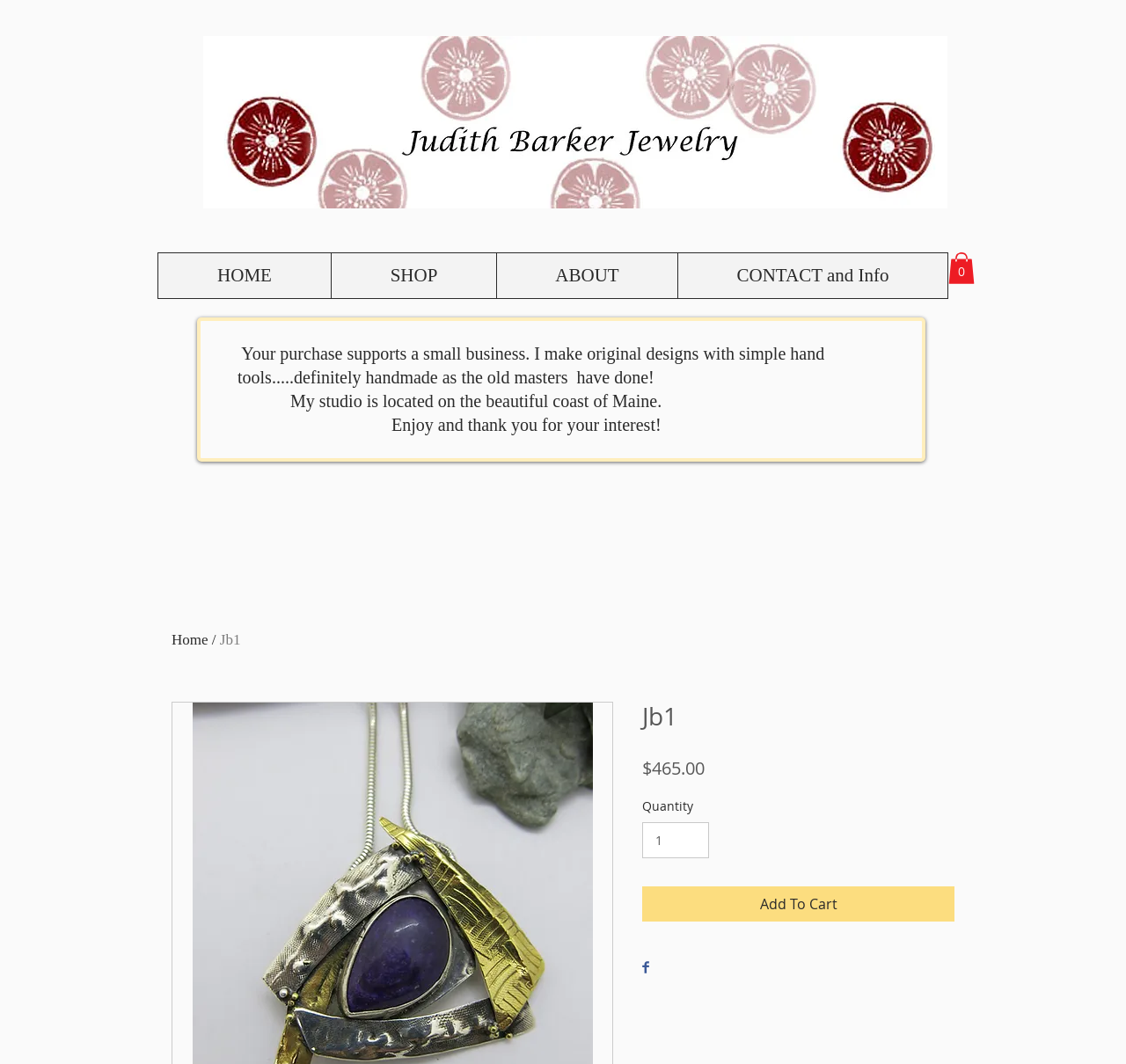Calculate the bounding box coordinates of the UI element given the description: "input value="1" aria-label="Quantity" value="1"".

[0.57, 0.773, 0.63, 0.806]